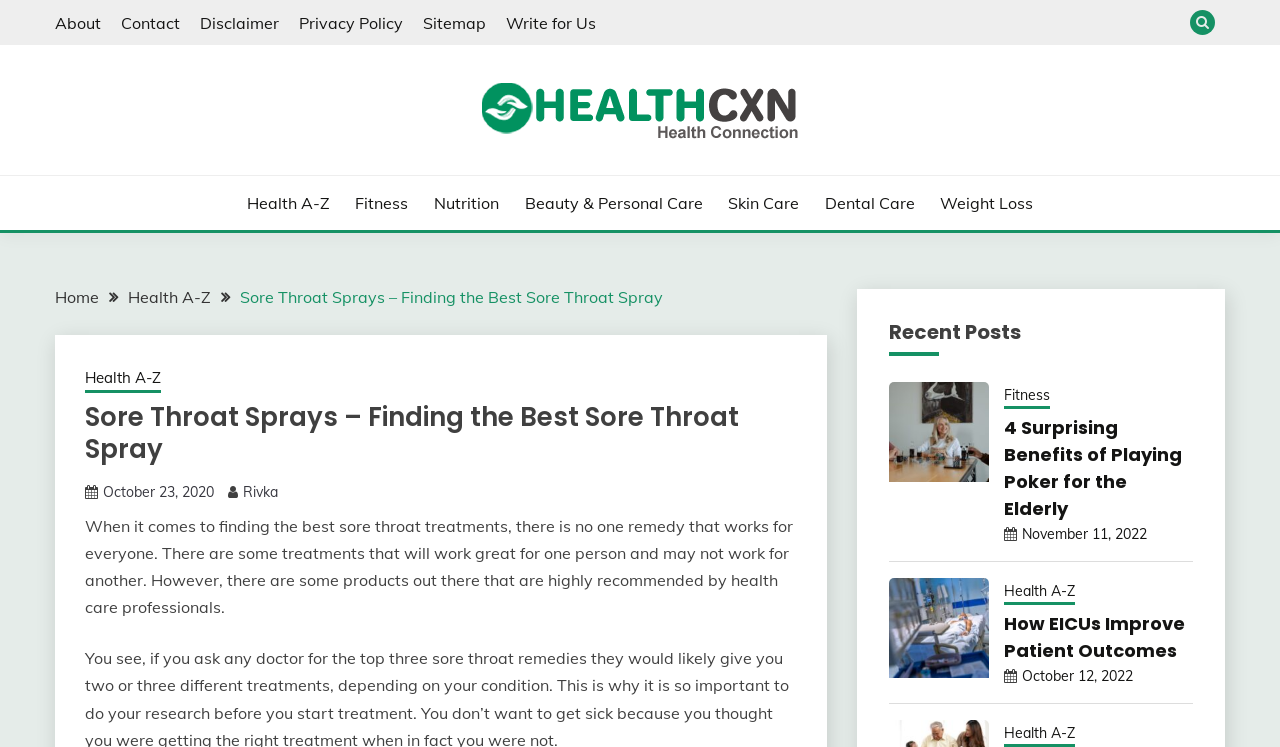Use one word or a short phrase to answer the question provided: 
What is the topic of the current article?

Sore Throat Sprays